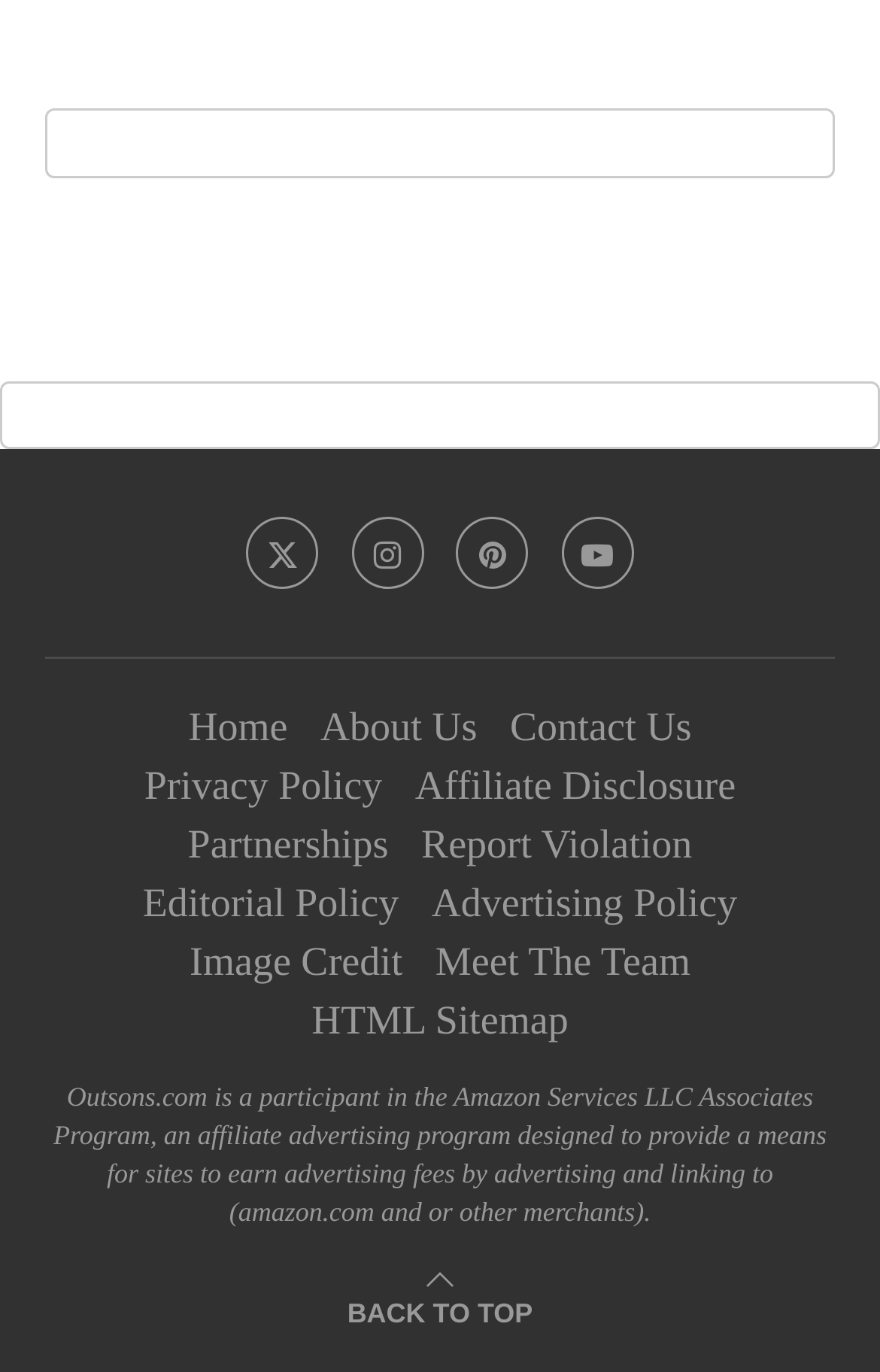Please reply to the following question with a single word or a short phrase:
What is the function of the 'Go to top' link?

To scroll back to the top of the page